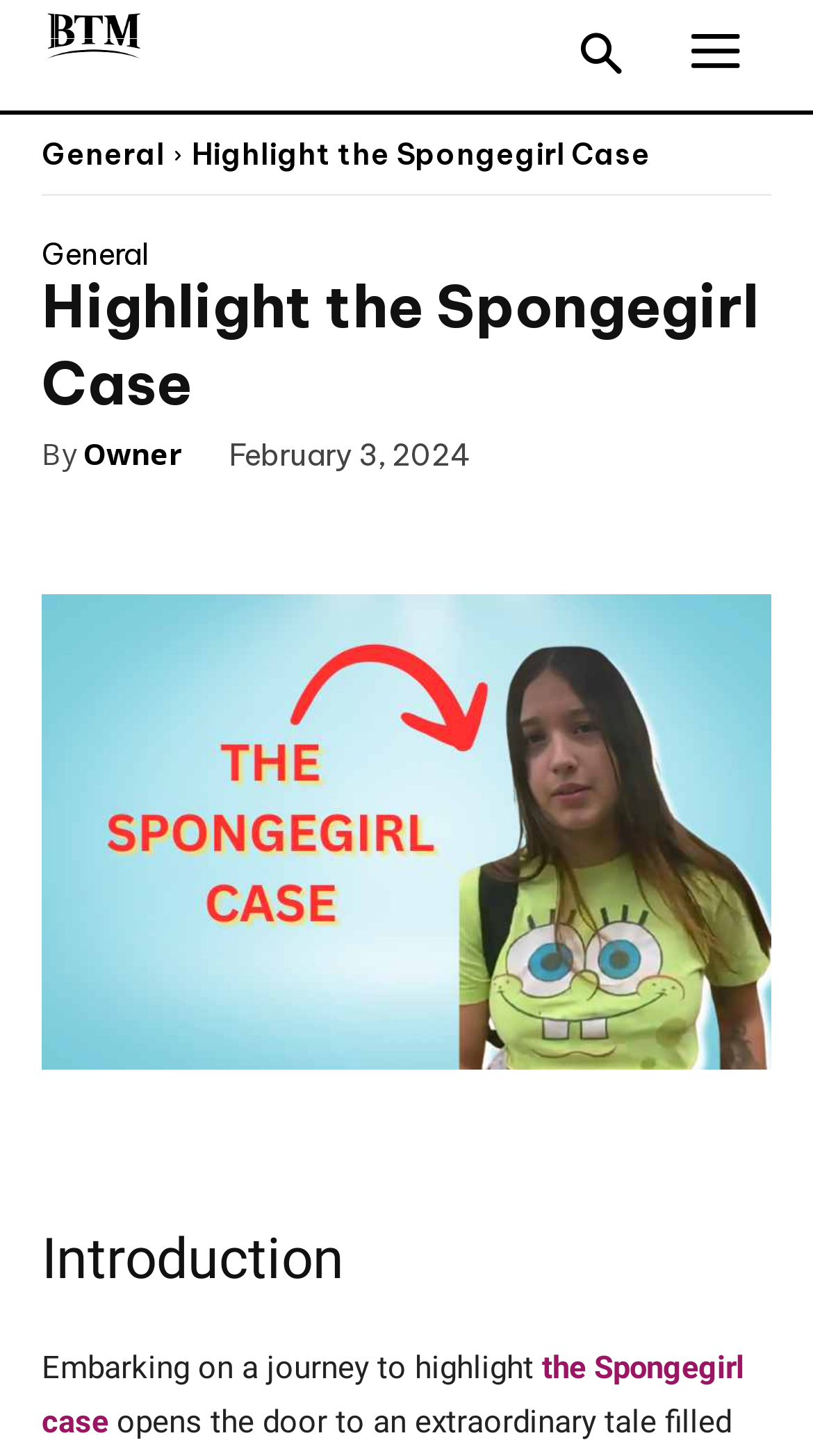Answer the question in a single word or phrase:
When was the article published?

February 3, 2024